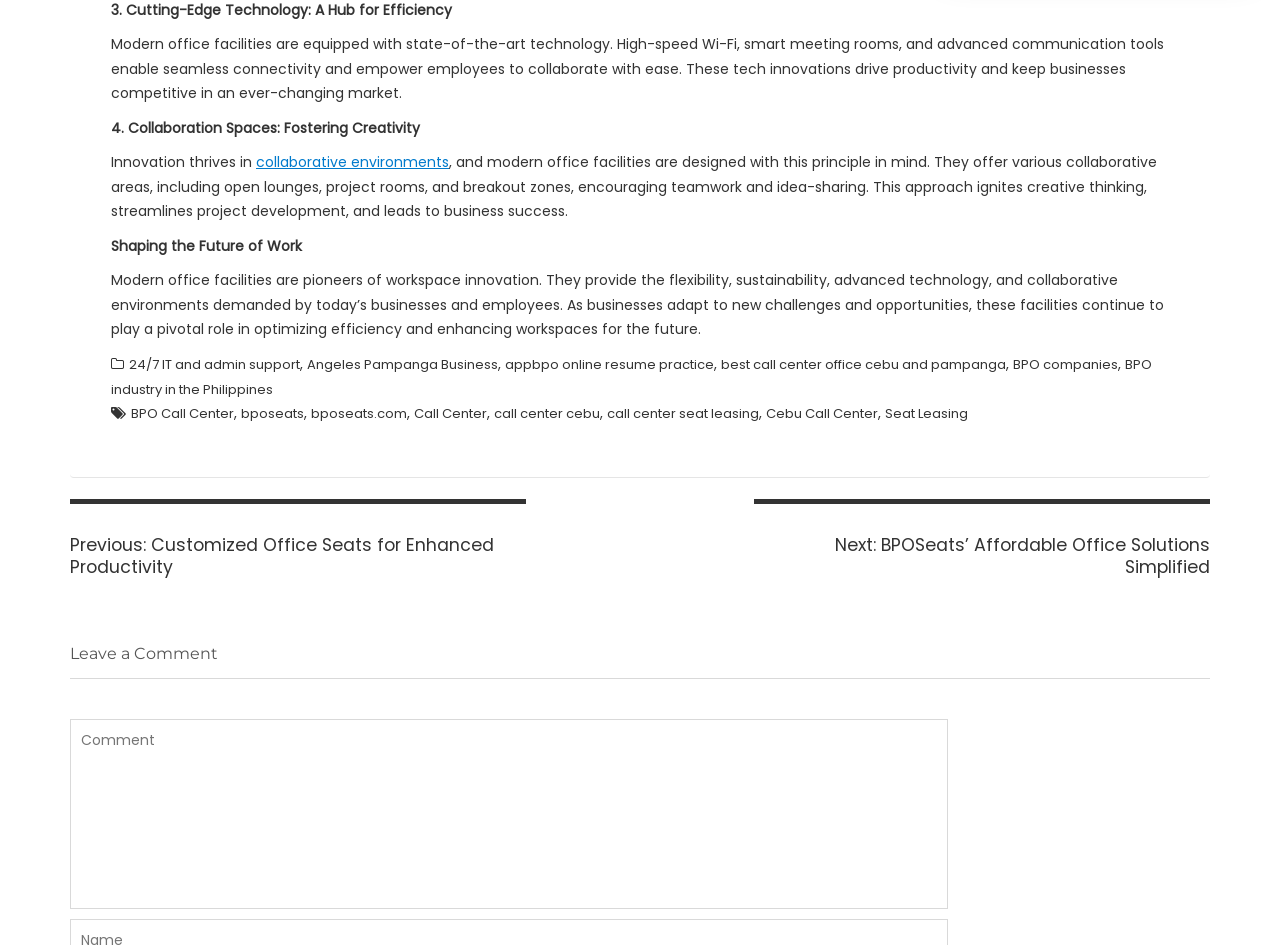Please determine the bounding box coordinates for the element that should be clicked to follow these instructions: "Click on 'appbpo online resume practice'".

[0.395, 0.375, 0.558, 0.396]